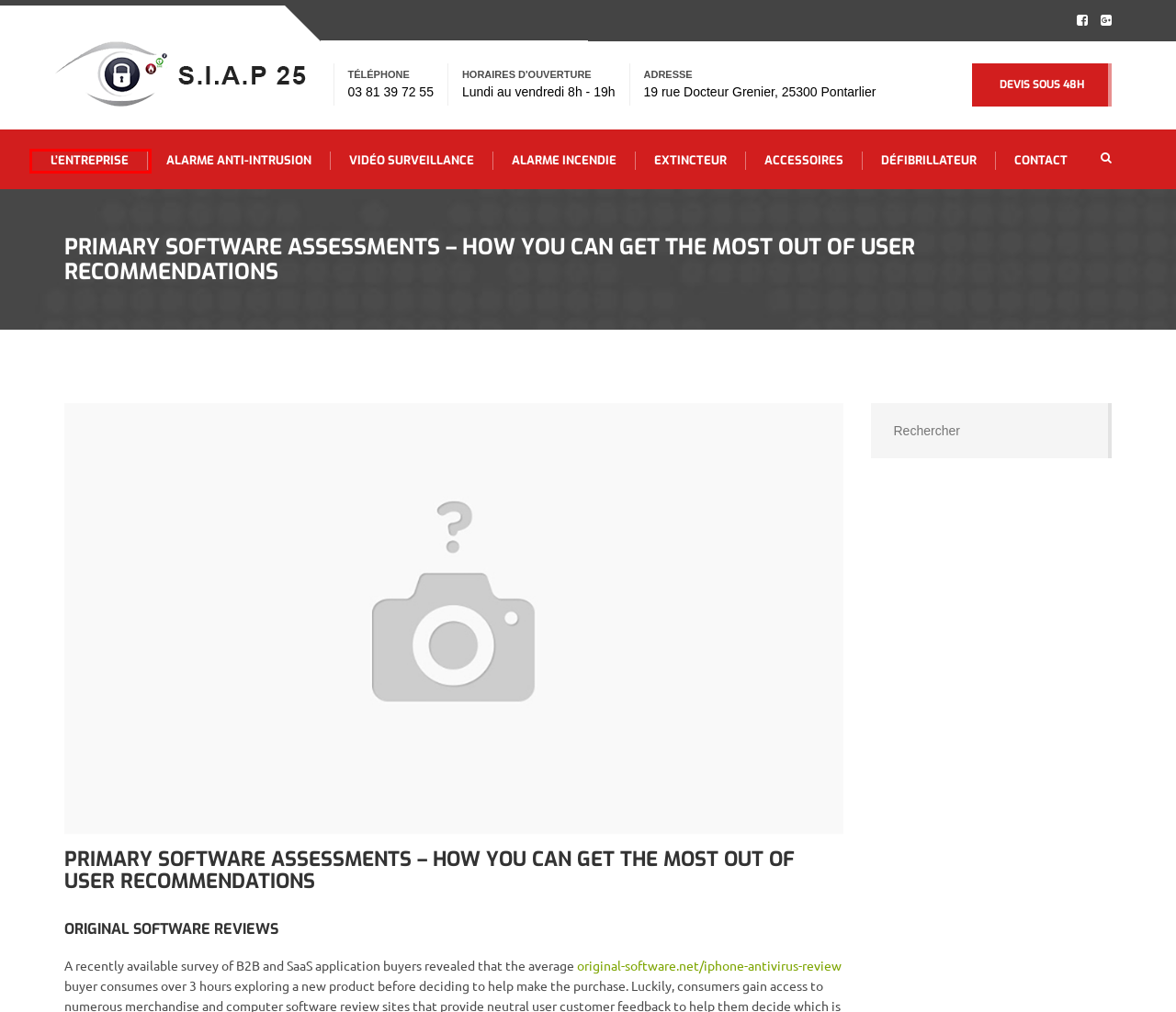Examine the screenshot of a webpage with a red bounding box around a specific UI element. Identify which webpage description best matches the new webpage that appears after clicking the element in the red bounding box. Here are the candidates:
A. Alarme incendie et vidéo surveillance dans le Doubs
B. Nous contacter - SIAP25
C. Accessoires - SIAP25
D. Mentions légales - SIAP25
E. Plan d'accès - SIAP25
F. Devis - SIAP25
G. L'entreprise - SIAP25
H. Alarme incendie Pontarlier Doubs Jura

G